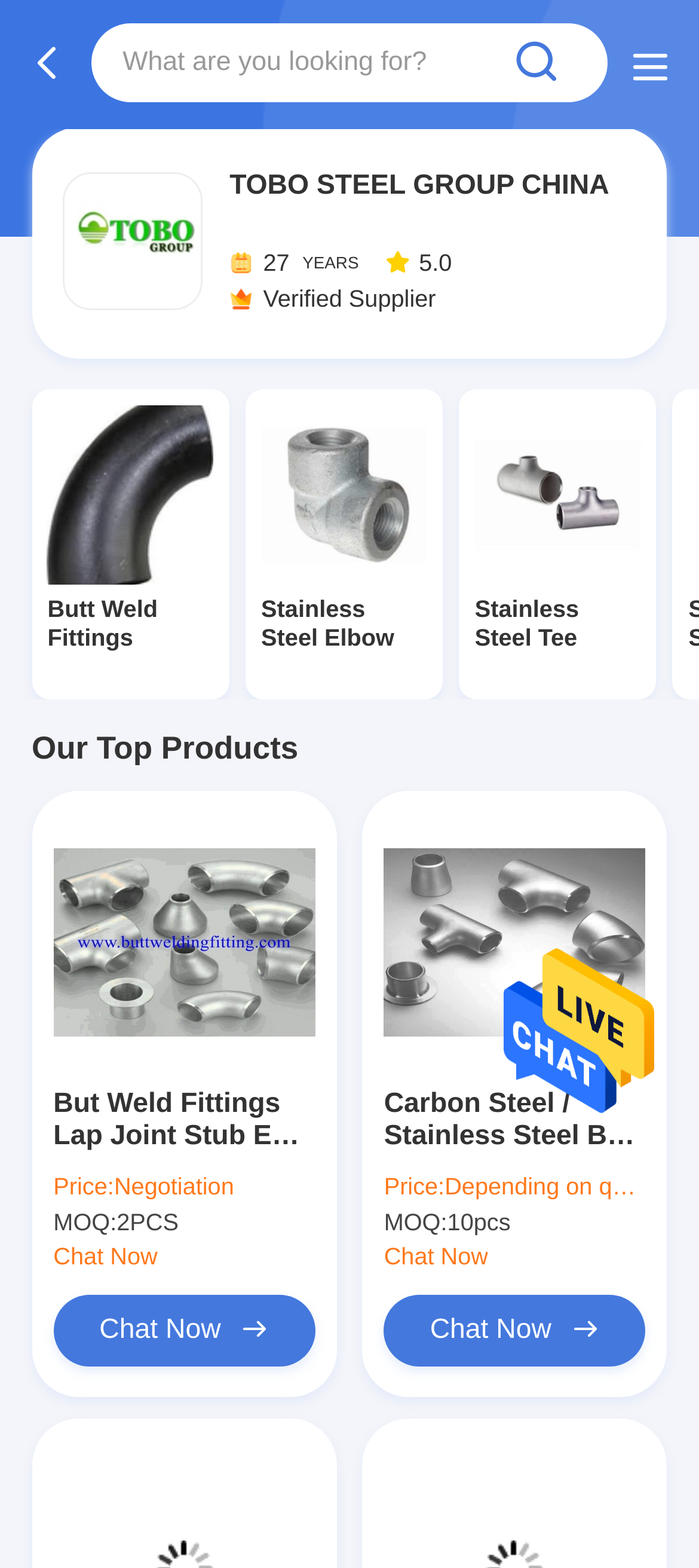Identify the bounding box coordinates necessary to click and complete the given instruction: "Click on Beauty".

None